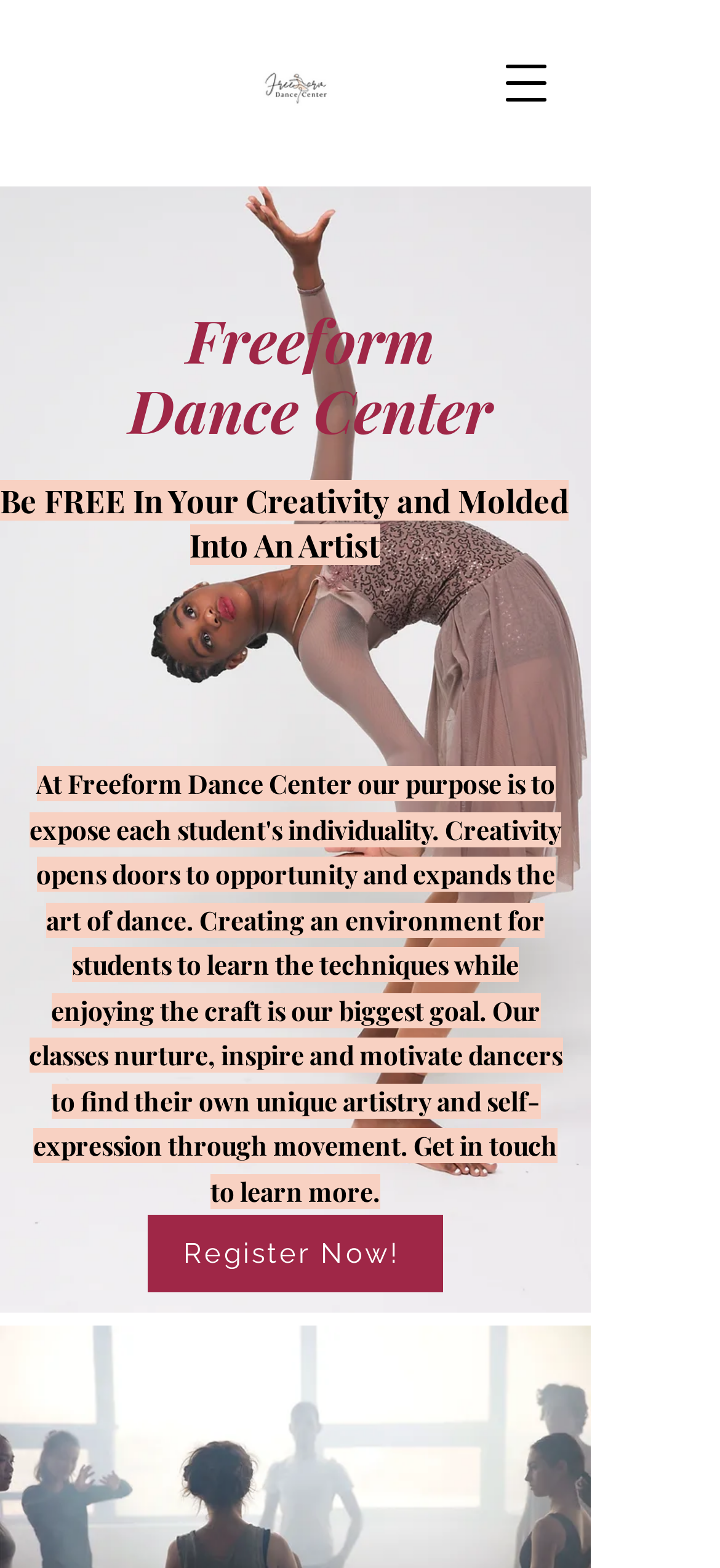Determine the bounding box coordinates for the HTML element described here: "ChatterShmatter".

None